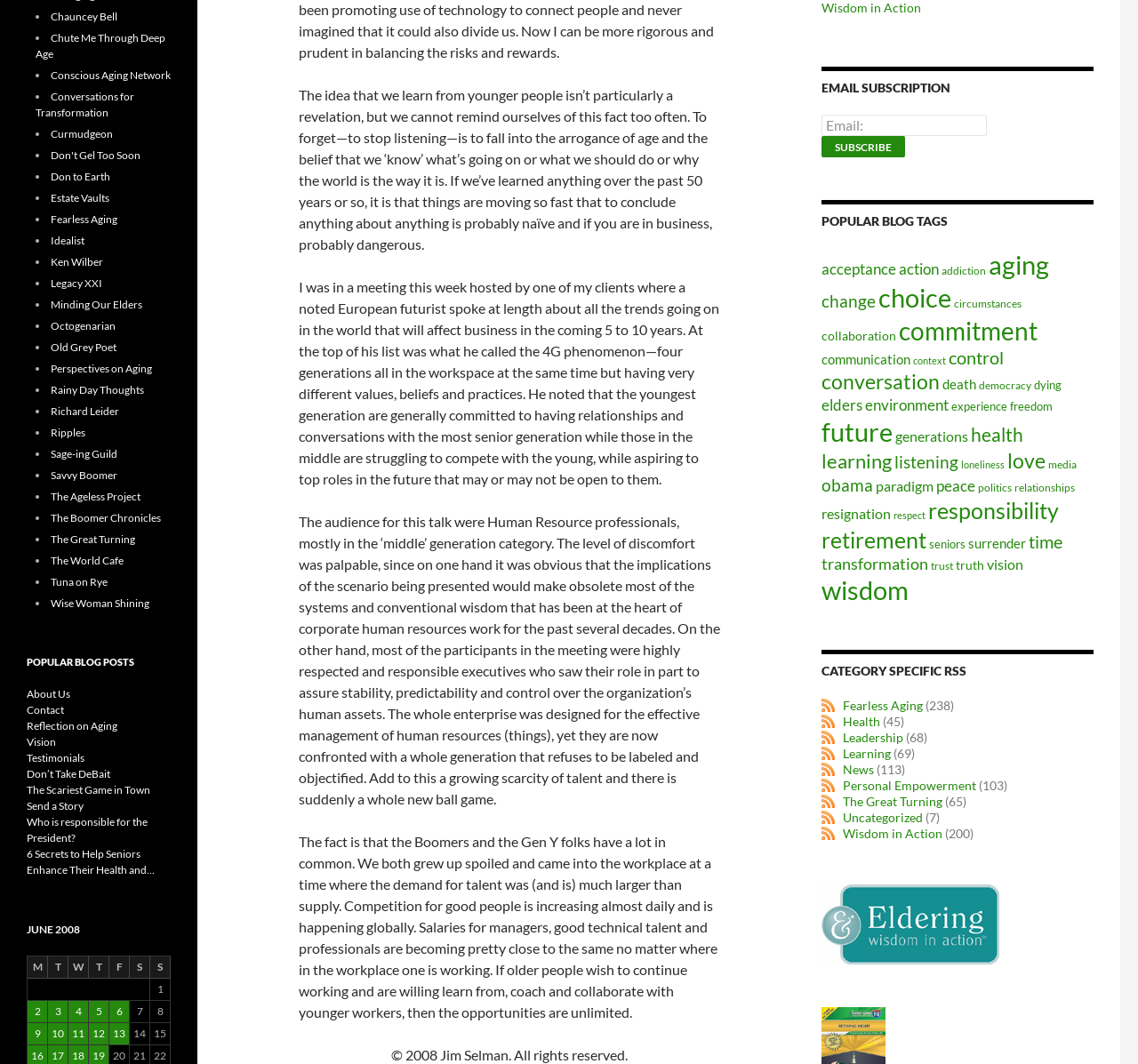Bounding box coordinates are specified in the format (top-left x, top-left y, bottom-right x, bottom-right y). All values are floating point numbers bounded between 0 and 1. Please provide the bounding box coordinate of the region this sentence describes: aging

[0.869, 0.234, 0.922, 0.263]